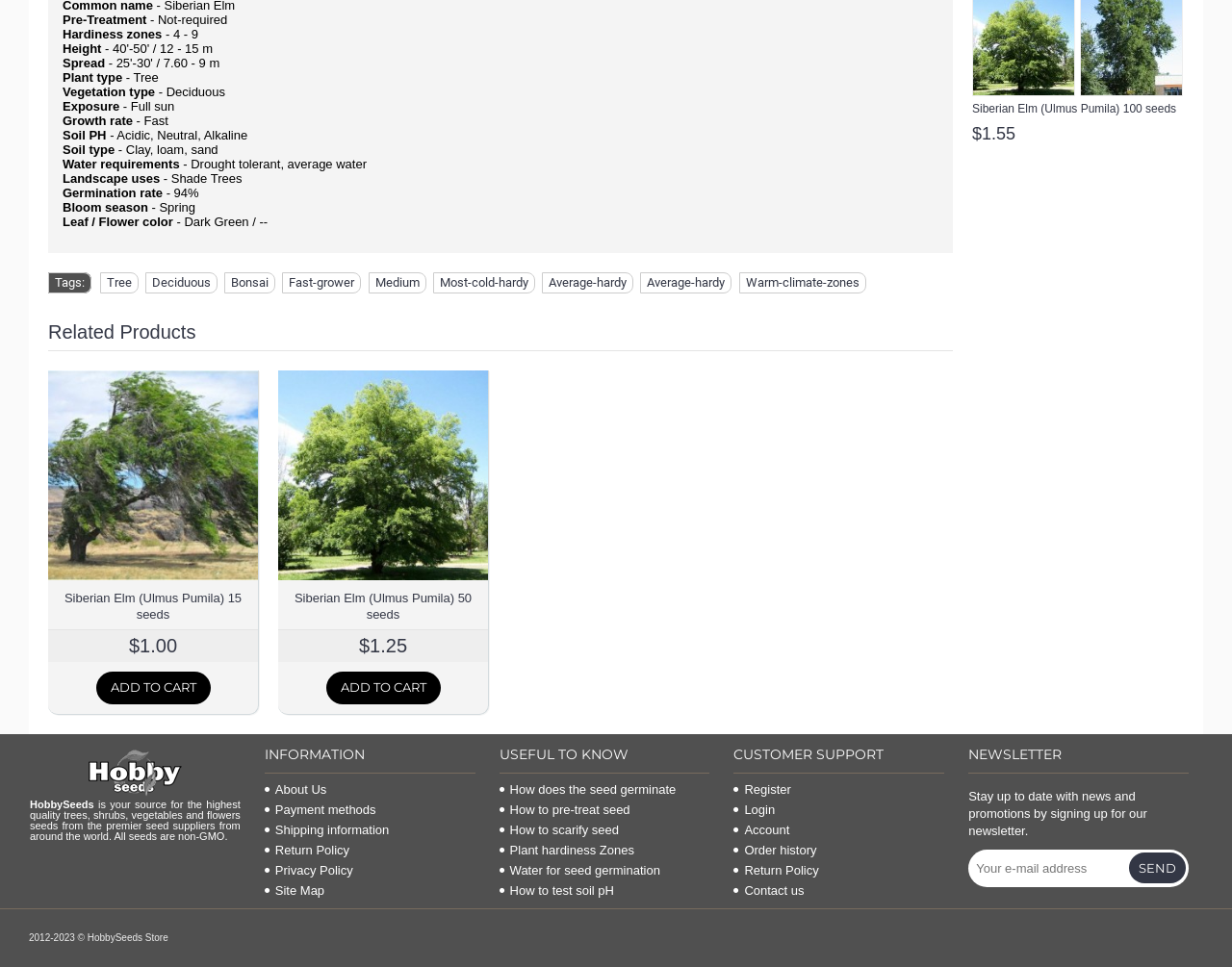Indicate the bounding box coordinates of the clickable region to achieve the following instruction: "View the 'Related Products'."

[0.039, 0.332, 0.159, 0.354]